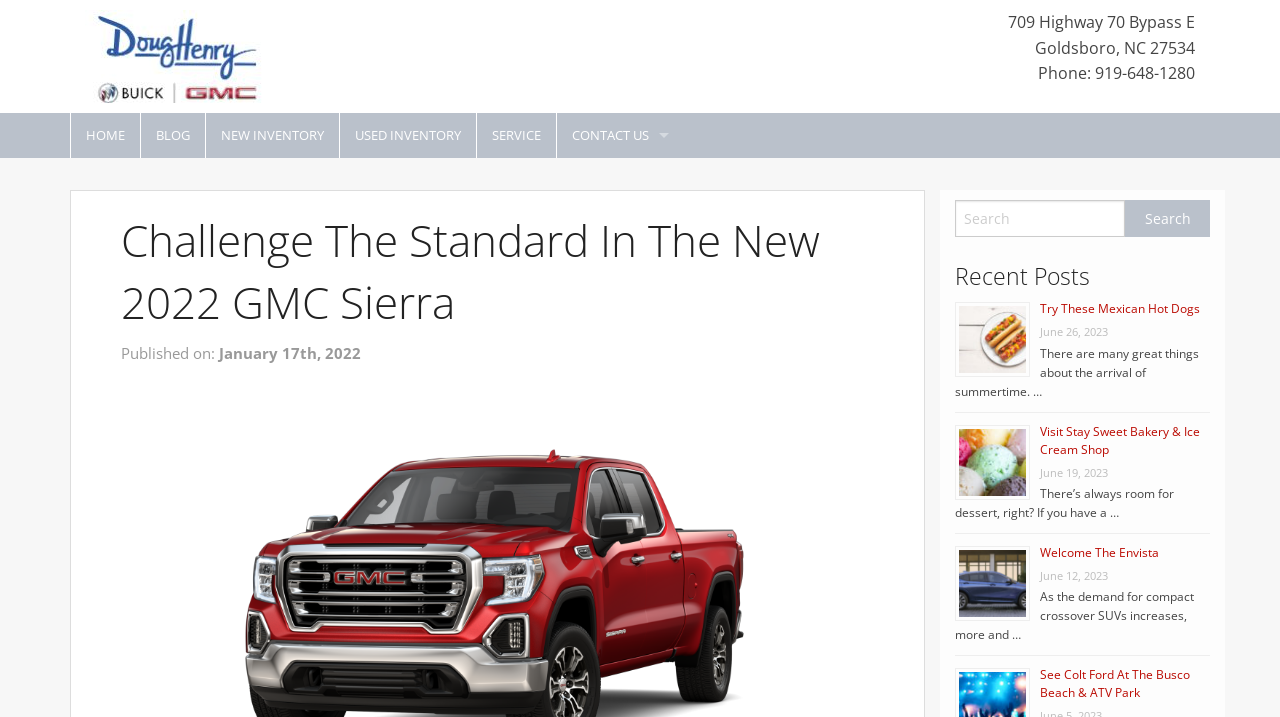Provide a thorough description of the webpage's content and layout.

The webpage is about the 2022 GMC Sierra, a pickup truck, and is hosted by Doug Henry Buick GMC. At the top left, there is a logo of Doug Henry Buick GMC, accompanied by a link to the dealership's homepage. To the right of the logo, there is a horizontal navigation menu with links to various sections of the website, including HOME, BLOG, NEW INVENTORY, USED INVENTORY, SERVICE, and CONTACT US.

Below the navigation menu, there is a prominent heading that reads "Challenge The Standard In The New 2022 GMC Sierra". Next to the heading, there is a published date of January 17th, 2022.

On the right side of the page, there is a search bar with a textbox and a search button. Below the search bar, there is a section titled "Recent Posts" that features a list of blog articles. Each article is represented by an image, a heading, a link to the article, and a published date. The articles are about various topics, including food, desserts, and cars.

There are four articles in total, each with a similar layout. The first article is about trying Mexican hot dogs, the second is about visiting a bakery and ice cream shop, the third is about a new car model, and the fourth is about an event featuring Colt Ford at the Busco Beach & ATV Park.